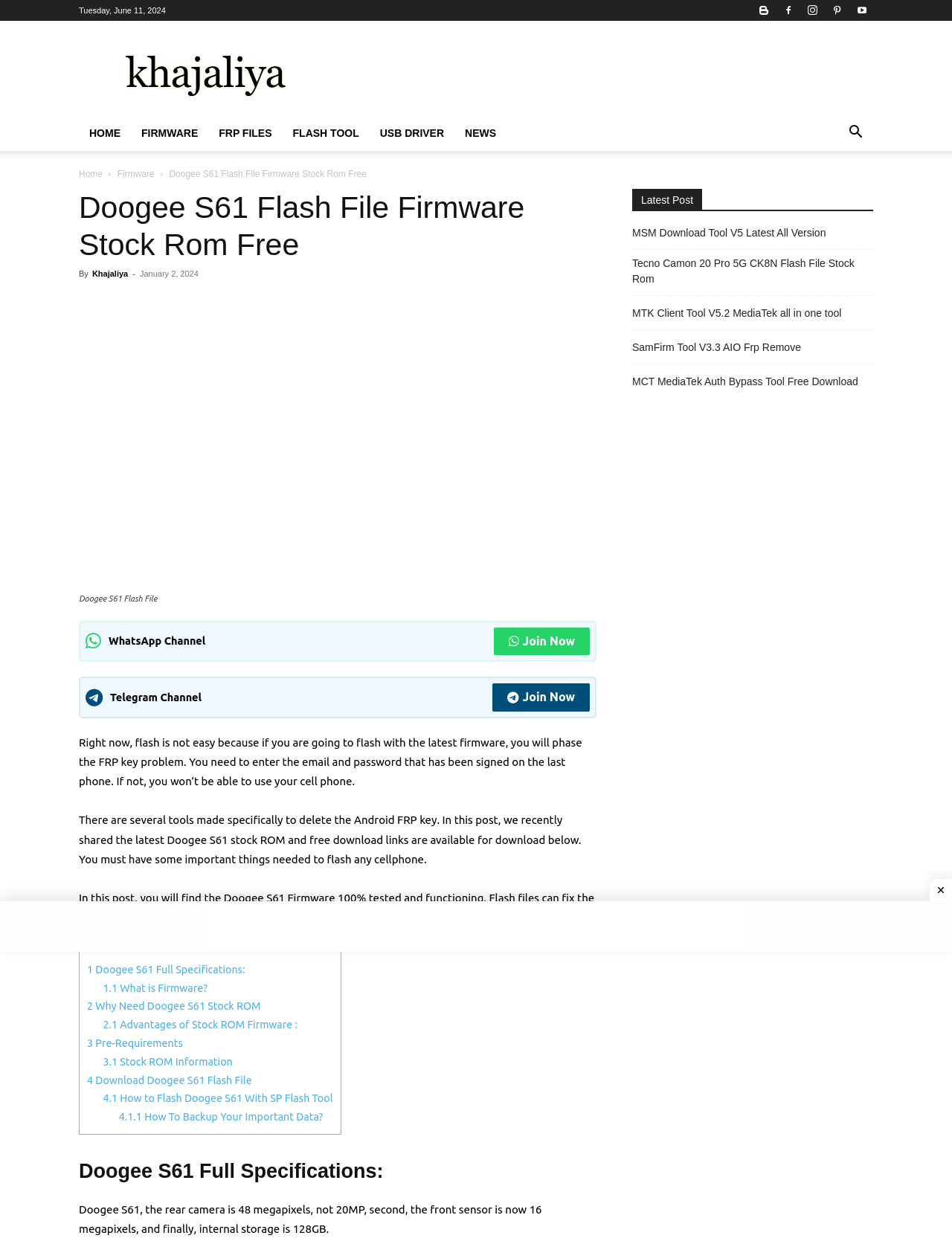Determine the bounding box coordinates of the region I should click to achieve the following instruction: "Join the WhatsApp Channel". Ensure the bounding box coordinates are four float numbers between 0 and 1, i.e., [left, top, right, bottom].

[0.519, 0.504, 0.62, 0.527]